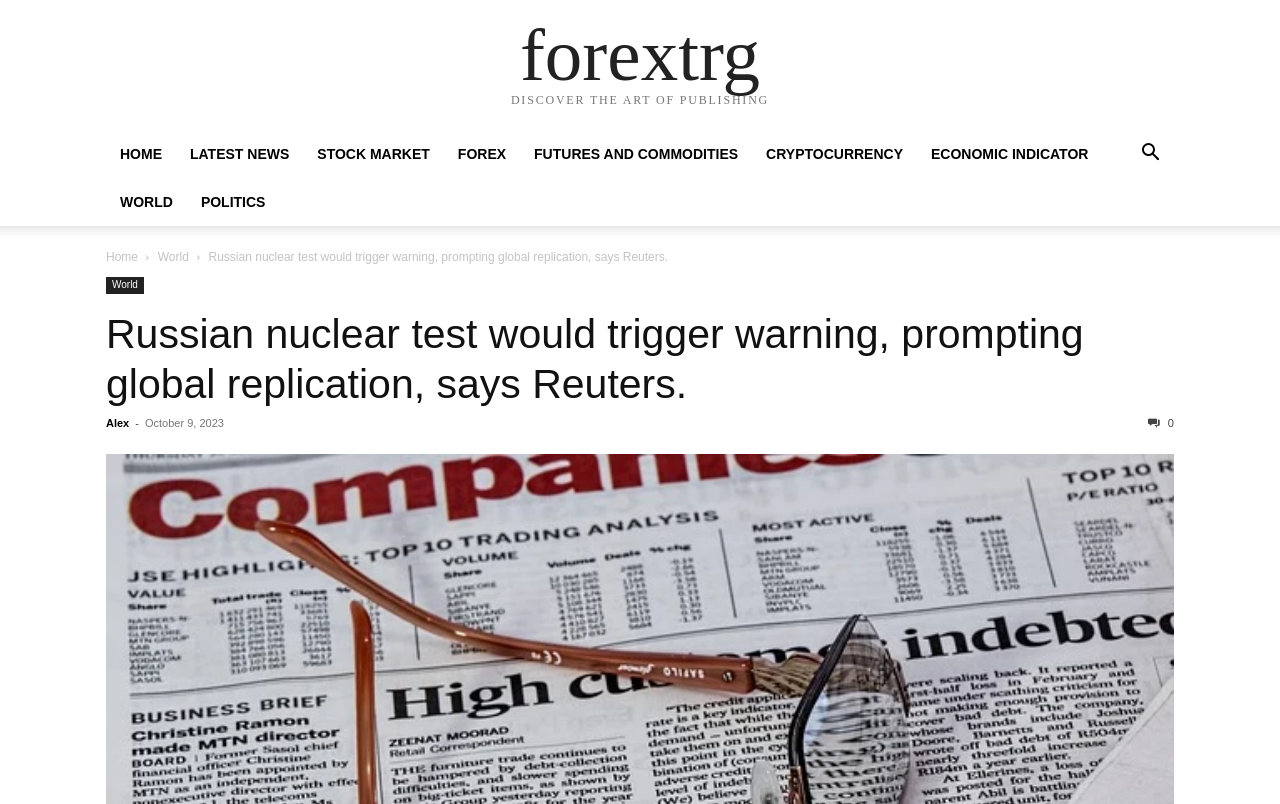Please identify the bounding box coordinates of the area that needs to be clicked to fulfill the following instruction: "View the 'WORLD' section."

[0.083, 0.241, 0.146, 0.261]